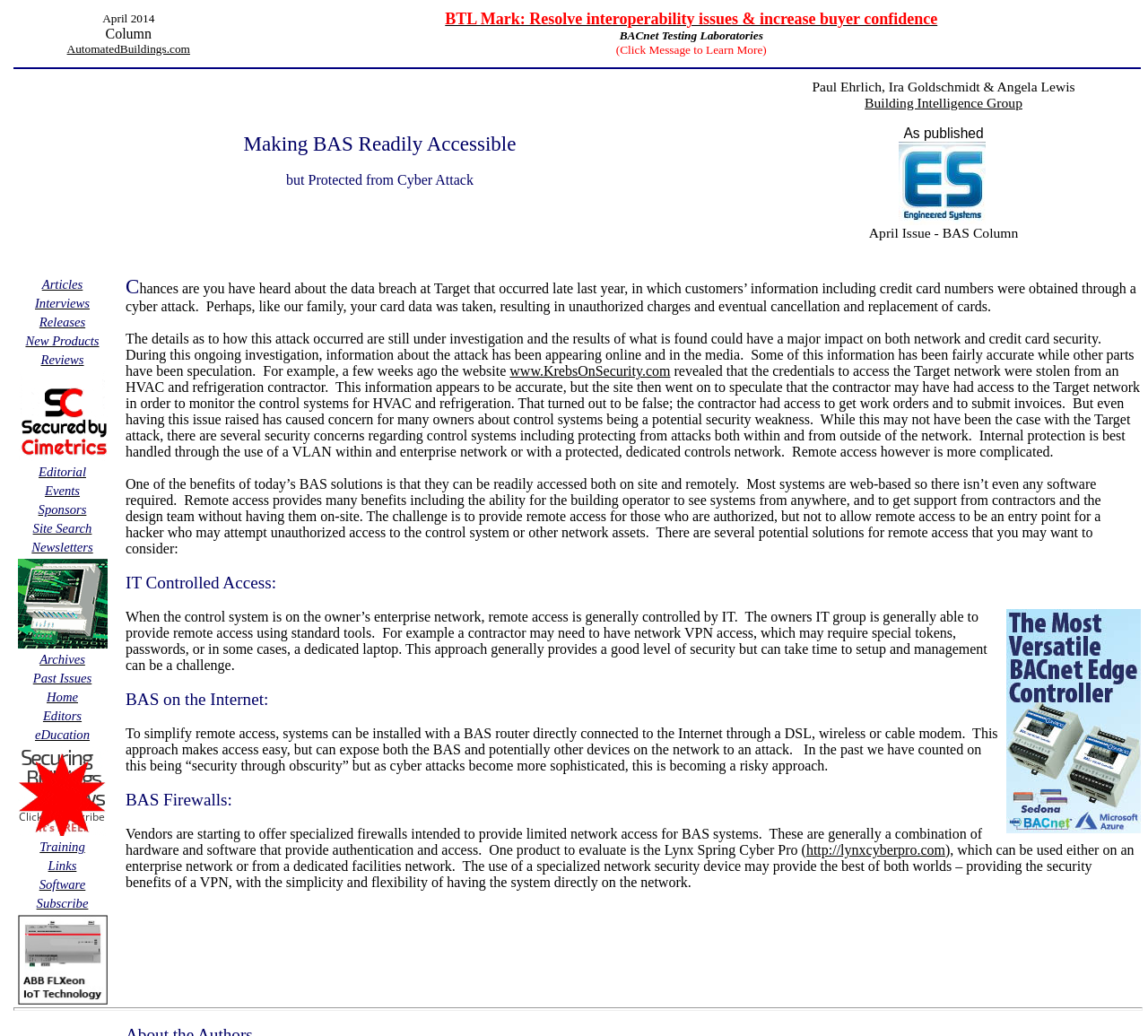Please find the bounding box coordinates of the element that needs to be clicked to perform the following instruction: "Browse the Articles section". The bounding box coordinates should be four float numbers between 0 and 1, represented as [left, top, right, bottom].

[0.036, 0.267, 0.072, 0.281]